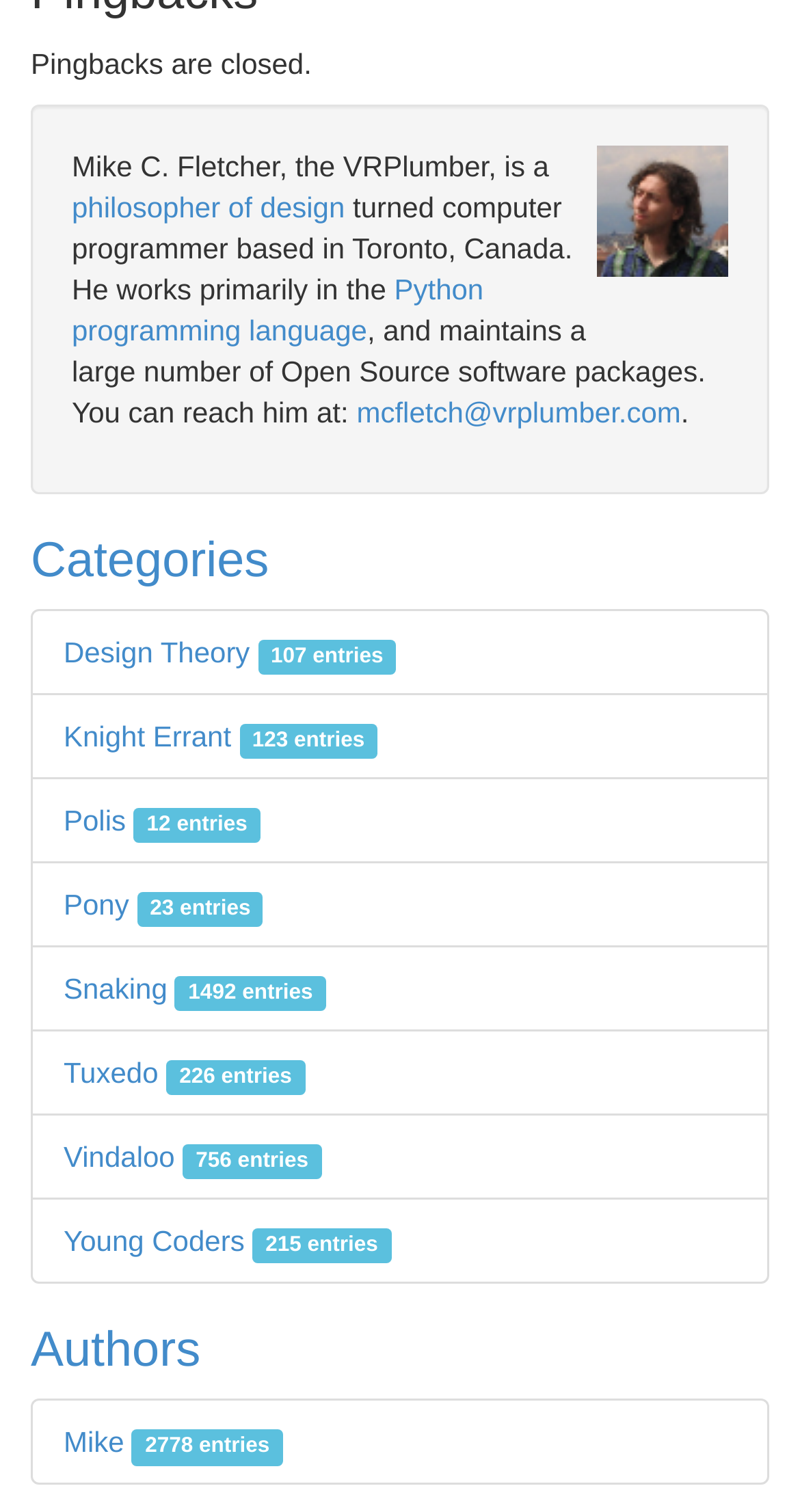Please reply to the following question with a single word or a short phrase:
What is the programming language Mike C. Fletcher works with?

Python